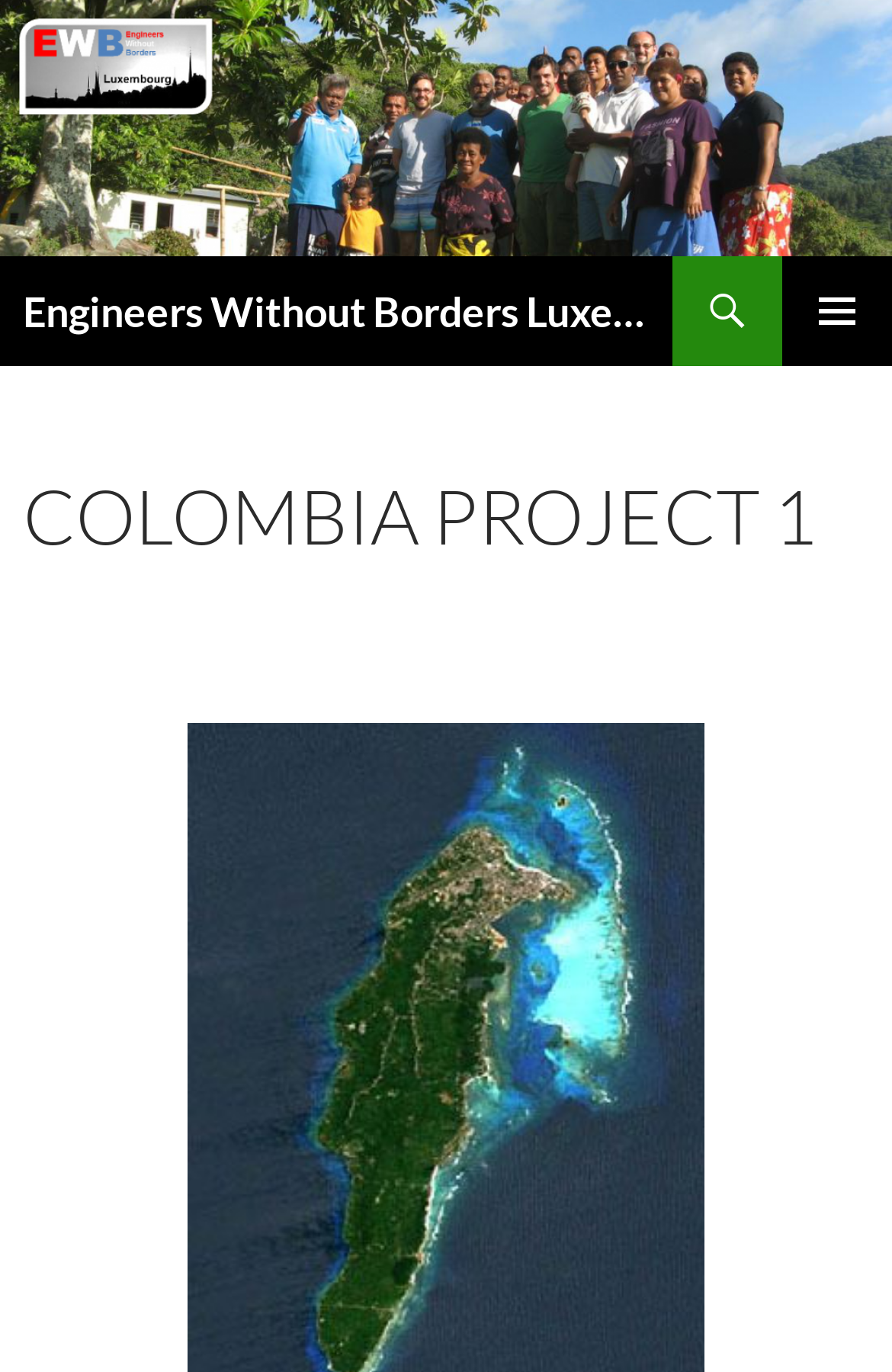Generate a comprehensive caption for the webpage you are viewing.

The webpage is about the Colombia Project 1 by Engineers Without Borders Luxembourg. At the top left of the page, there is an image of the Engineers Without Borders Luxembourg logo, which is also a link to the organization's website. Next to the logo, there is a heading with the same name, which is also a link. 

On the top right, there are two buttons: a search button and a primary menu button. The search button is labeled "Search" and is not expanded. The primary menu button is labeled with a icon and the text "PRIMARY MENU" and is also not expanded.

Below the top section, there is a "SKIP TO CONTENT" link, which is likely a shortcut to the main content of the page. 

The main content of the page starts with a header section, which contains a heading that reads "COLOMBIA PROJECT 1". This heading is centered at the top of the main content area. There is also a non-descriptive static text element, likely a spacer or a line break, below the heading.